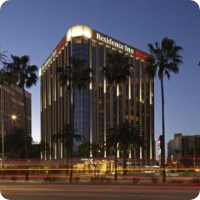How far is the hotel from LAX airport?
Please answer the question as detailed as possible.

The caption states that the hotel is strategically located on West Century Boulevard, which offers convenient access to the LAX airport, and specifically mentions that it is 1.3 miles away, making it an attractive option for travelers.